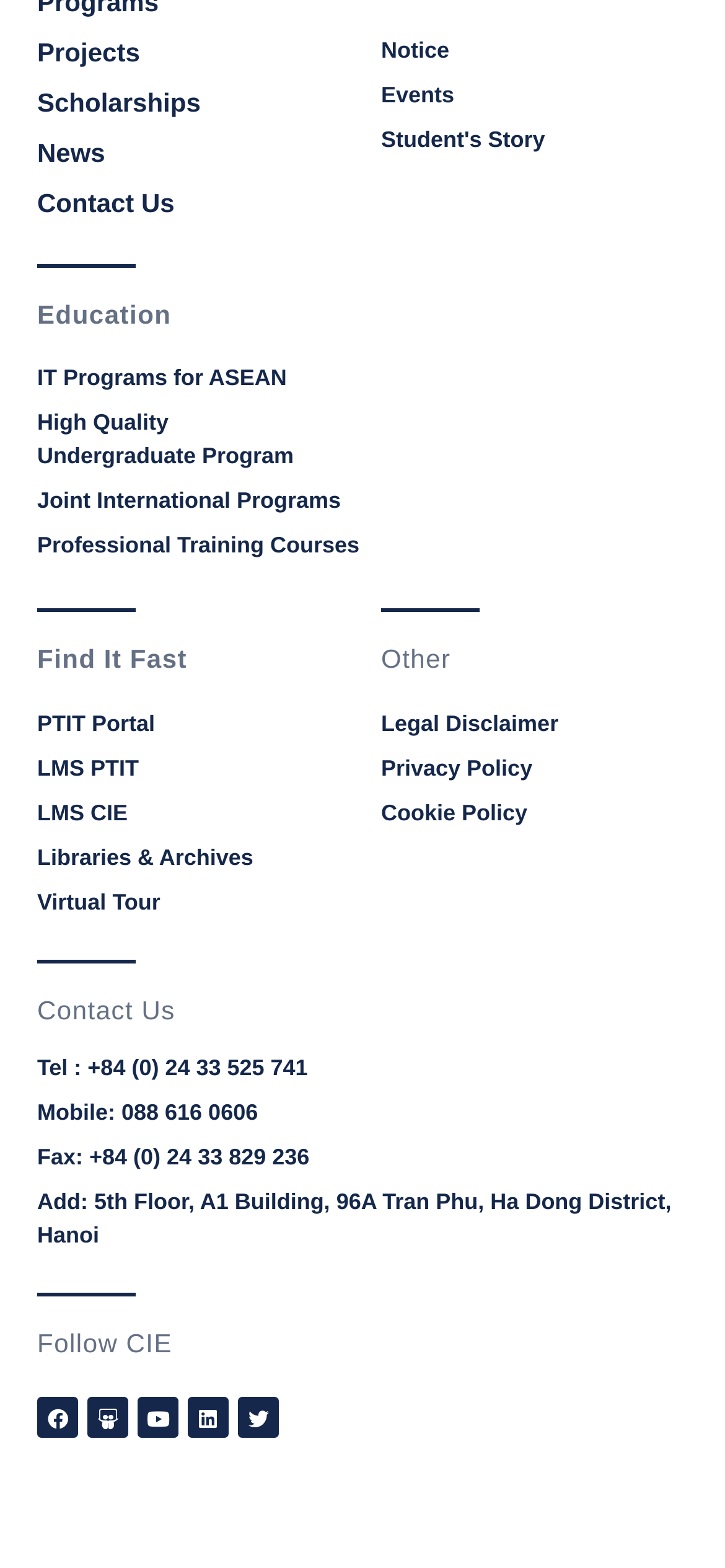Indicate the bounding box coordinates of the clickable region to achieve the following instruction: "Go to 'IT Programs for ASEAN'."

[0.051, 0.23, 0.569, 0.251]